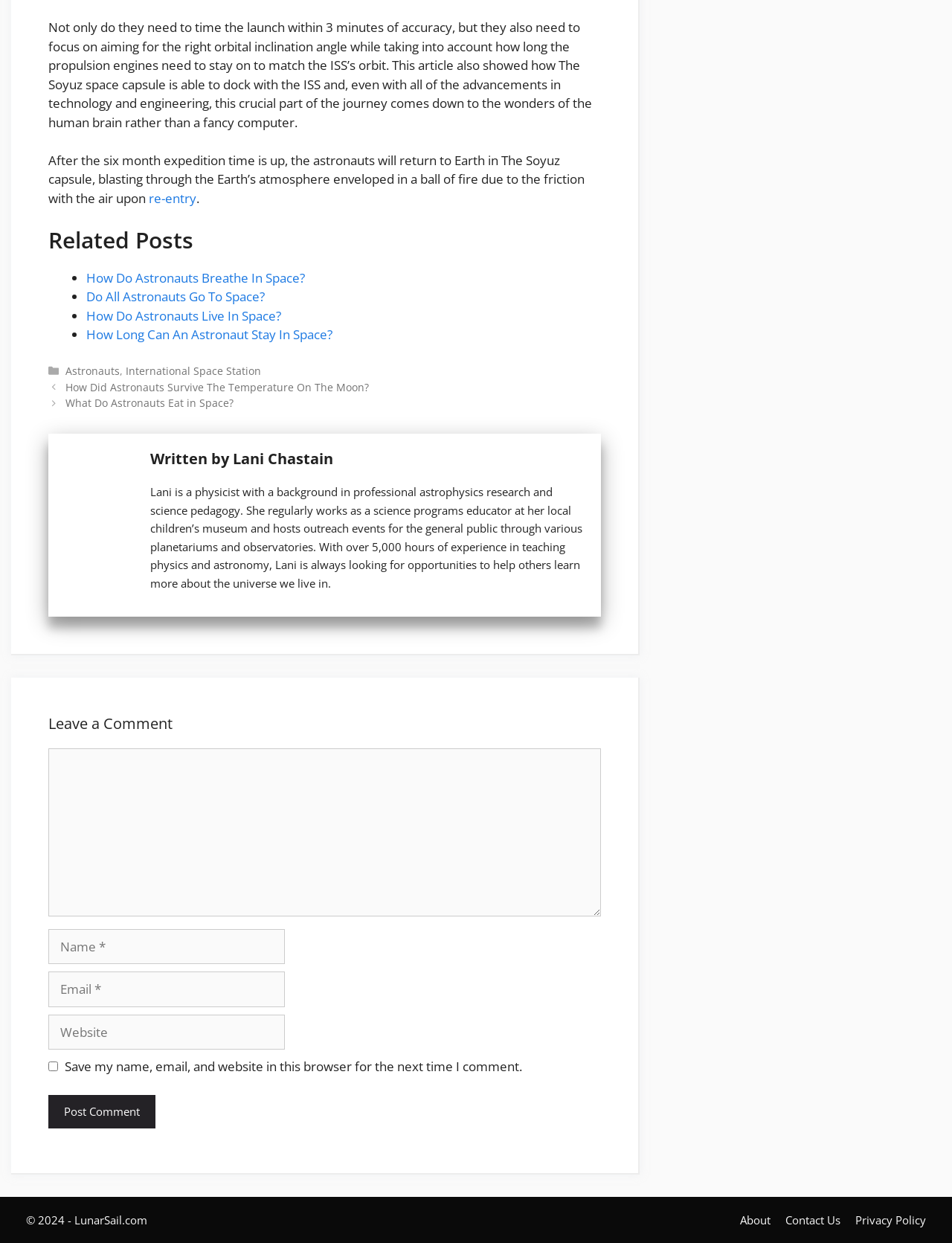Locate the bounding box coordinates of the clickable region to complete the following instruction: "Visit the 'About' page."

[0.777, 0.975, 0.809, 0.987]